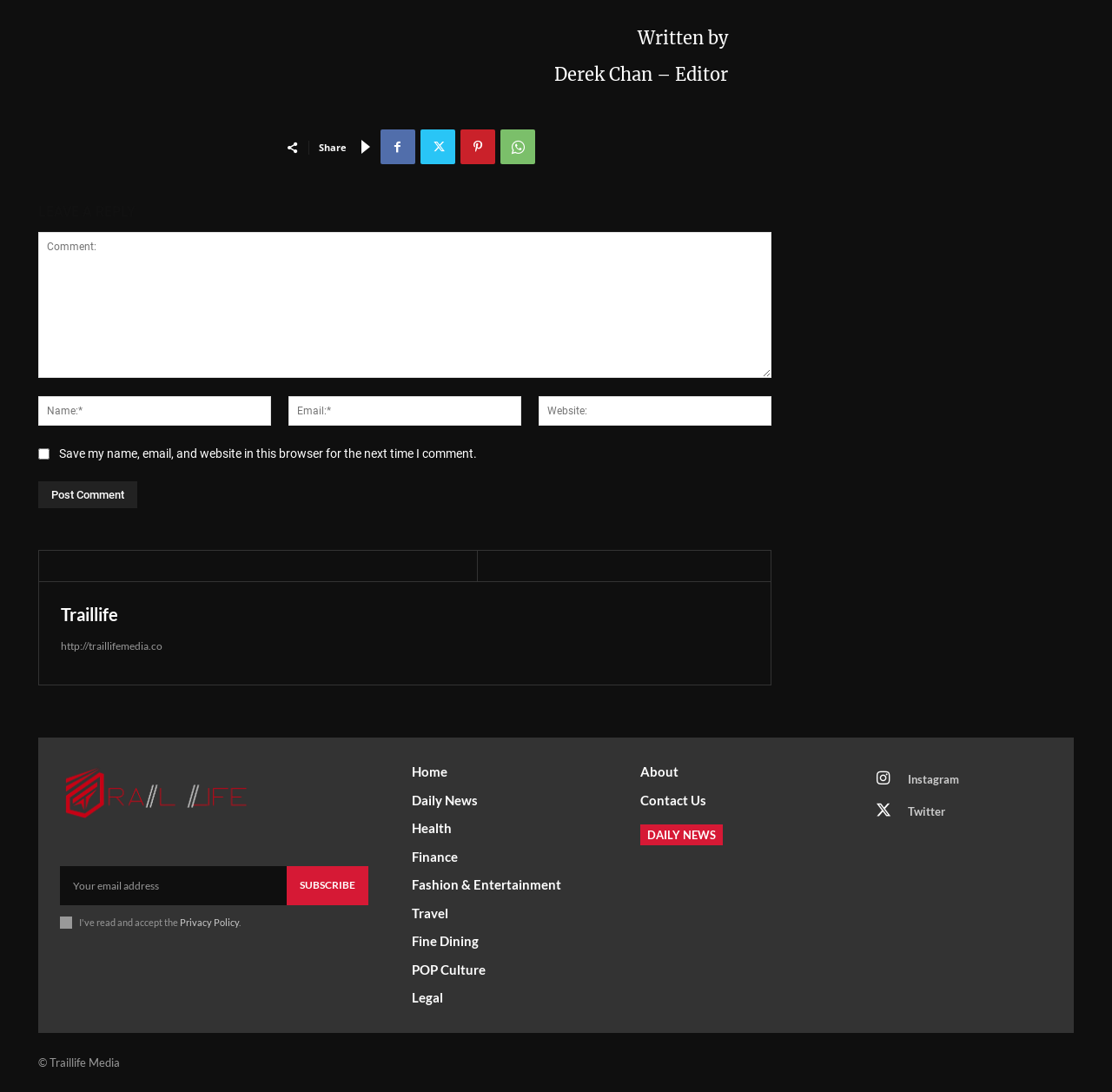What is the name of the website?
Please respond to the question with a detailed and thorough explanation.

The answer can be found by looking at the link element with the text 'Traillife', which is likely to be the name of the website.